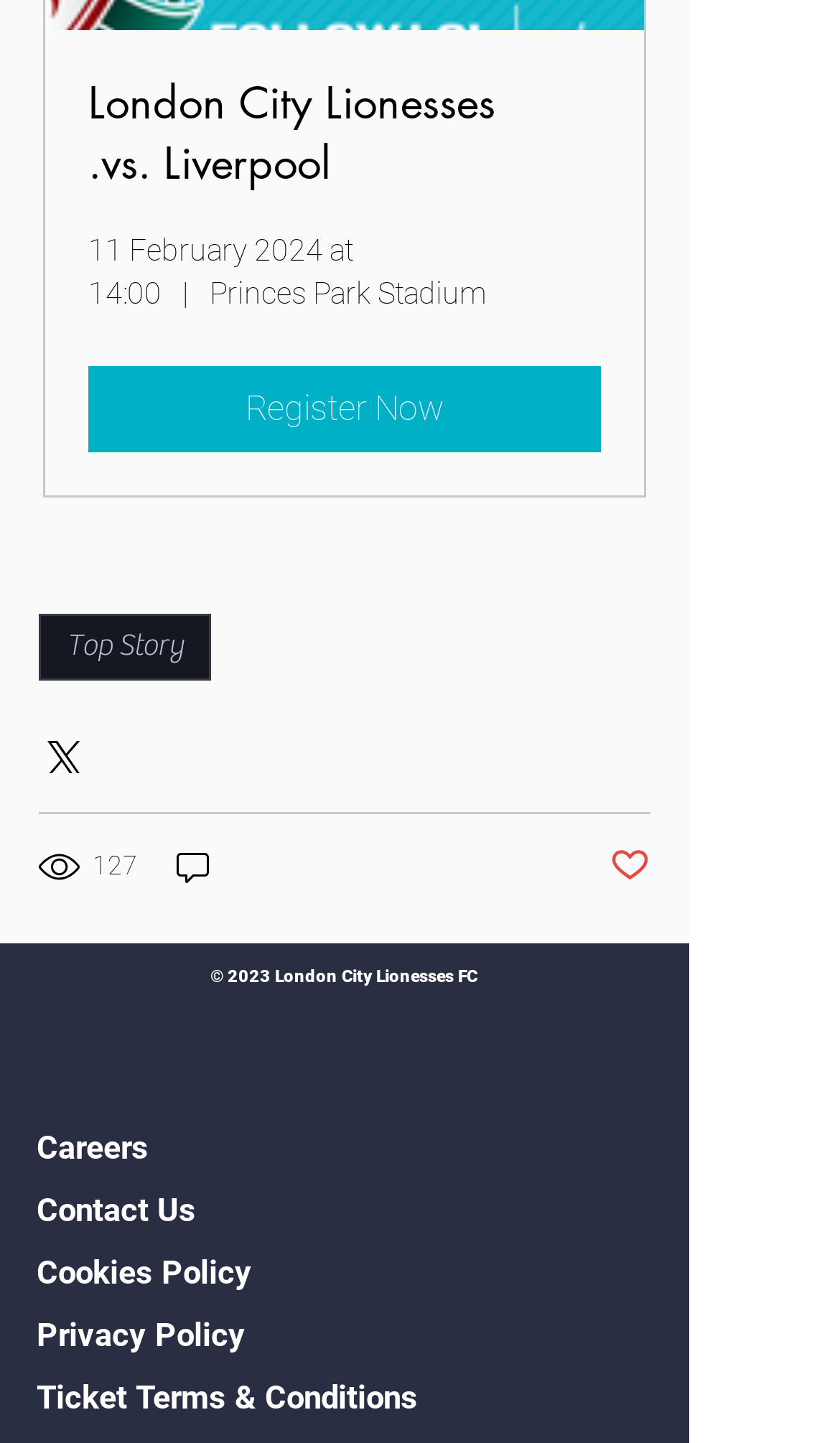Specify the bounding box coordinates (top-left x, top-left y, bottom-right x, bottom-right y) of the UI element in the screenshot that matches this description: Ticket Terms & Conditions

[0.044, 0.955, 0.497, 0.982]